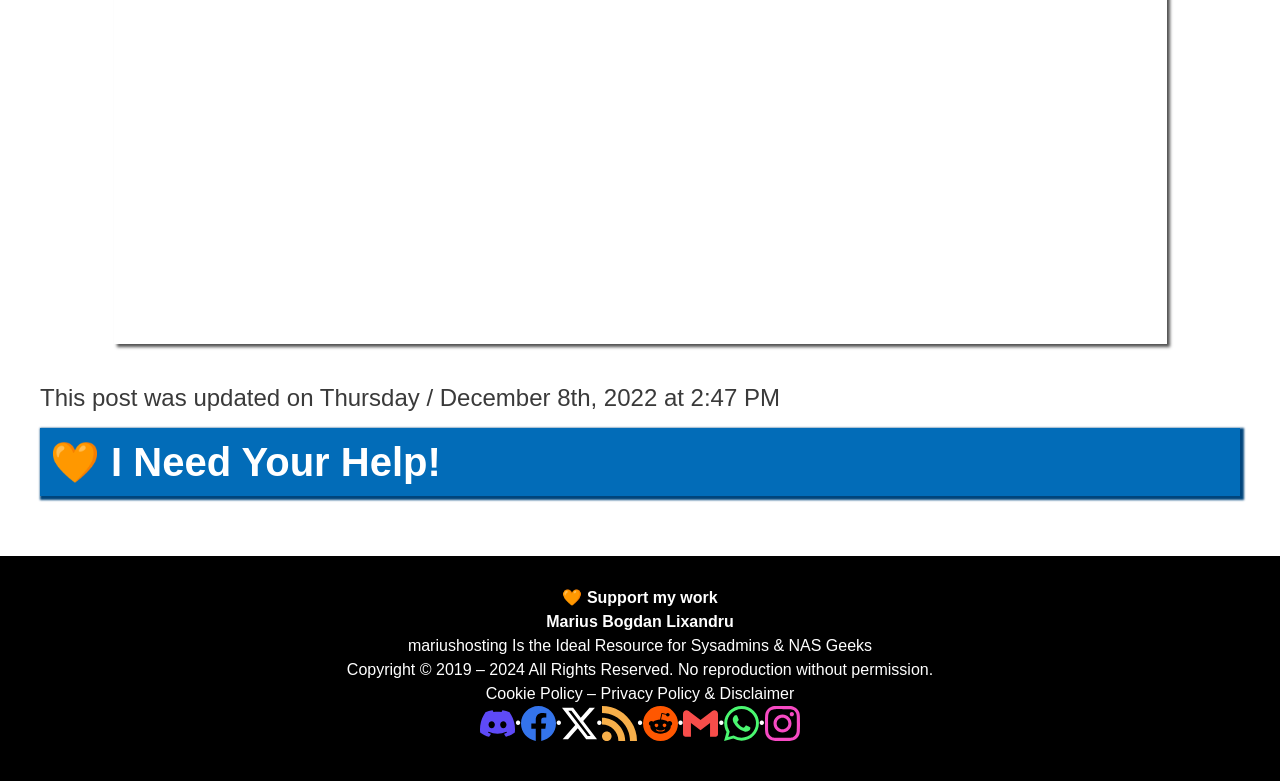Identify the bounding box coordinates of the part that should be clicked to carry out this instruction: "Read the latest posts via RSS".

[0.47, 0.914, 0.498, 0.936]